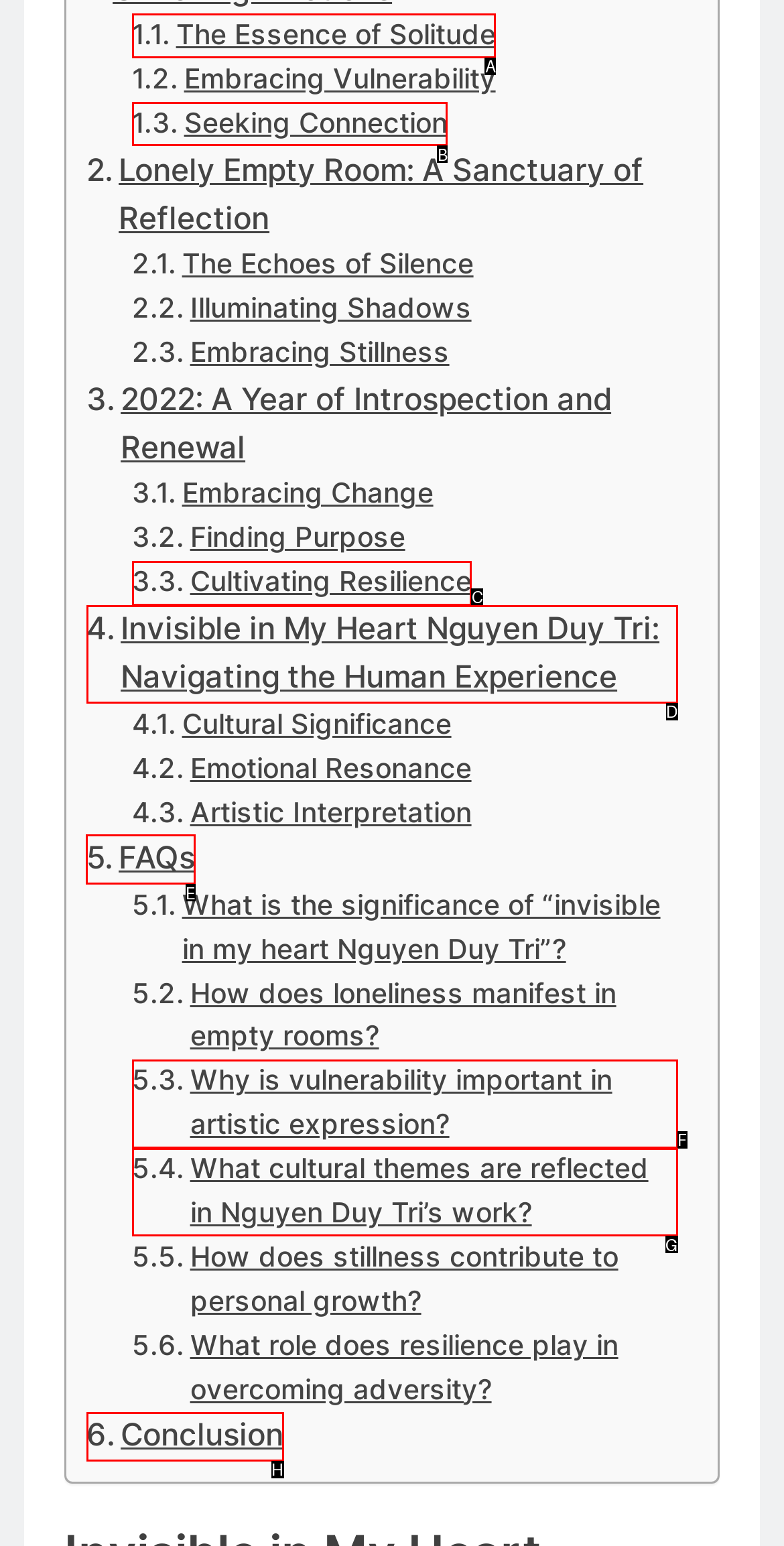Point out the correct UI element to click to carry out this instruction: View 'FAQs'
Answer with the letter of the chosen option from the provided choices directly.

E